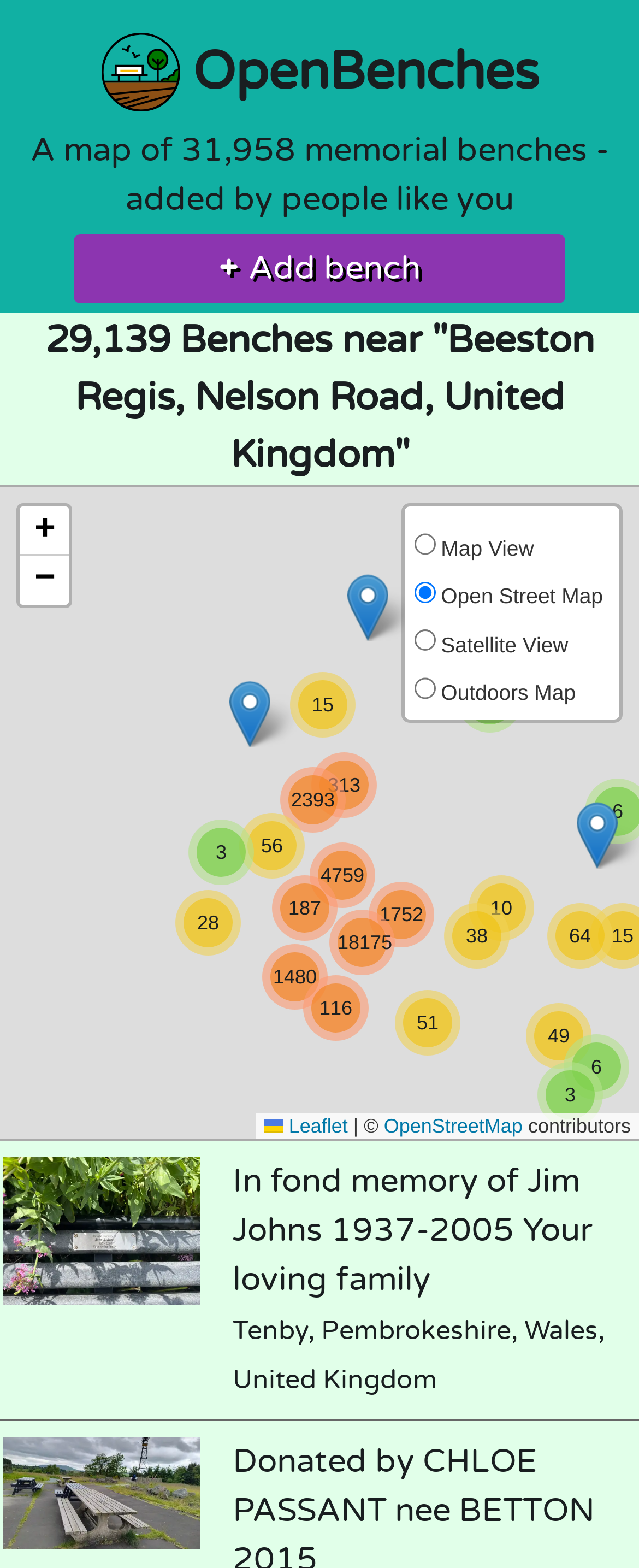With reference to the image, please provide a detailed answer to the following question: What is the purpose of the '+ Add bench' button?

The purpose of the '+ Add bench' button can be inferred by its text and position on the webpage. It is likely that clicking this button will allow users to add a new memorial bench to the map.